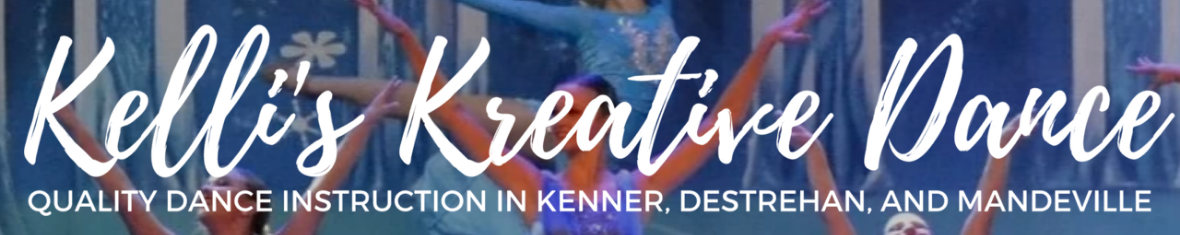Create a vivid and detailed description of the image.

The image features the title of "Kelli's Kreative Dance Studio," prominently displayed in a vibrant and inviting font, accompanied by the tagline "Quality Dance Instruction in Kenner, Destrehan, and Mandeville." The background shows a dynamic dance scene, where multiple dancers are captured in action, showcasing their grace and dedication to the art of dance. The color palette is lively and engaging, reflecting the studio’s energetic and creative atmosphere. This visual representation serves to highlight the studio's commitment to providing high-quality dance education in the local community.